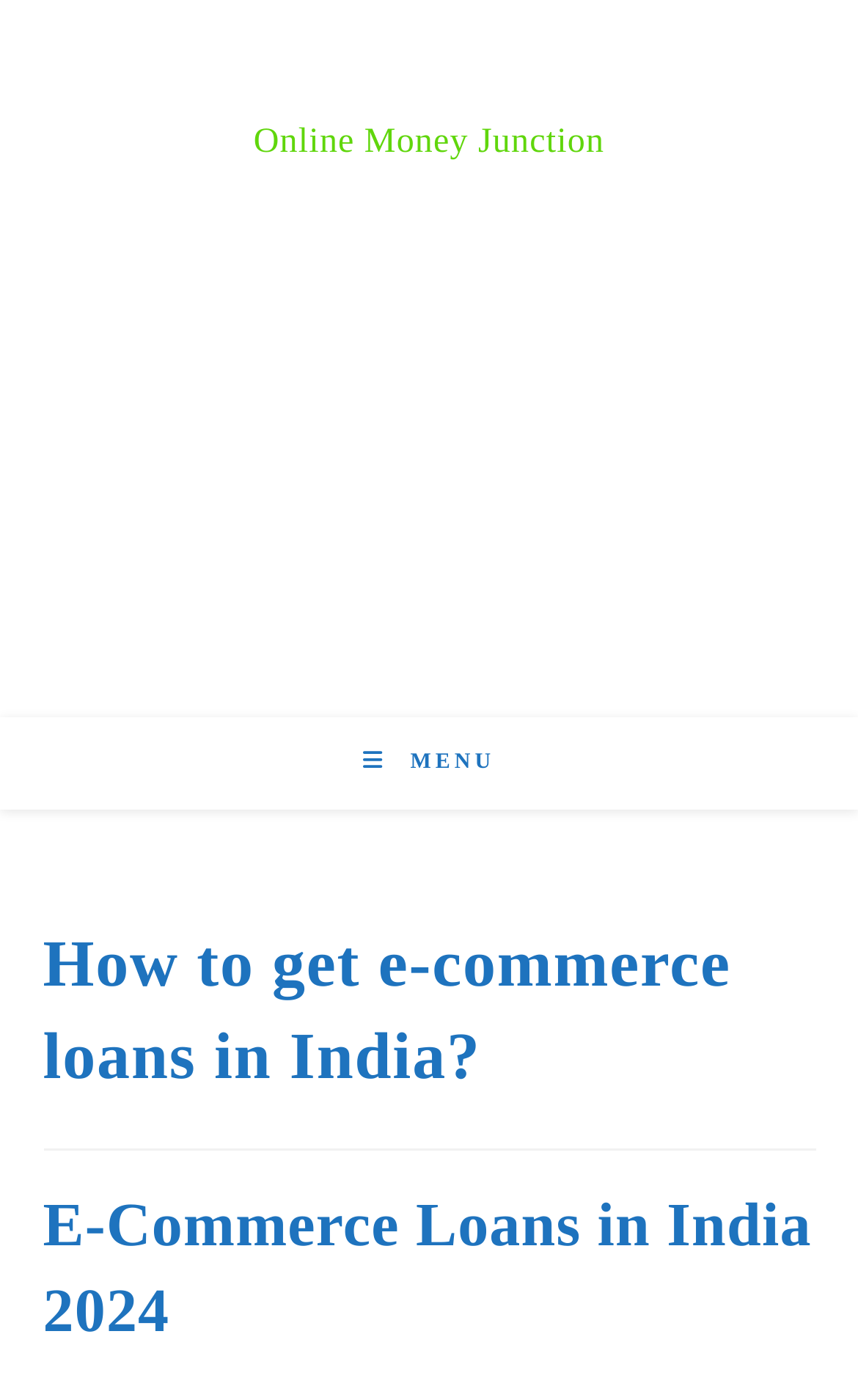Is there a menu on the webpage?
Provide an in-depth answer to the question, covering all aspects.

There is a link 'Mobile Menu' with a static text 'MENU' next to it, indicating the presence of a menu on the webpage.